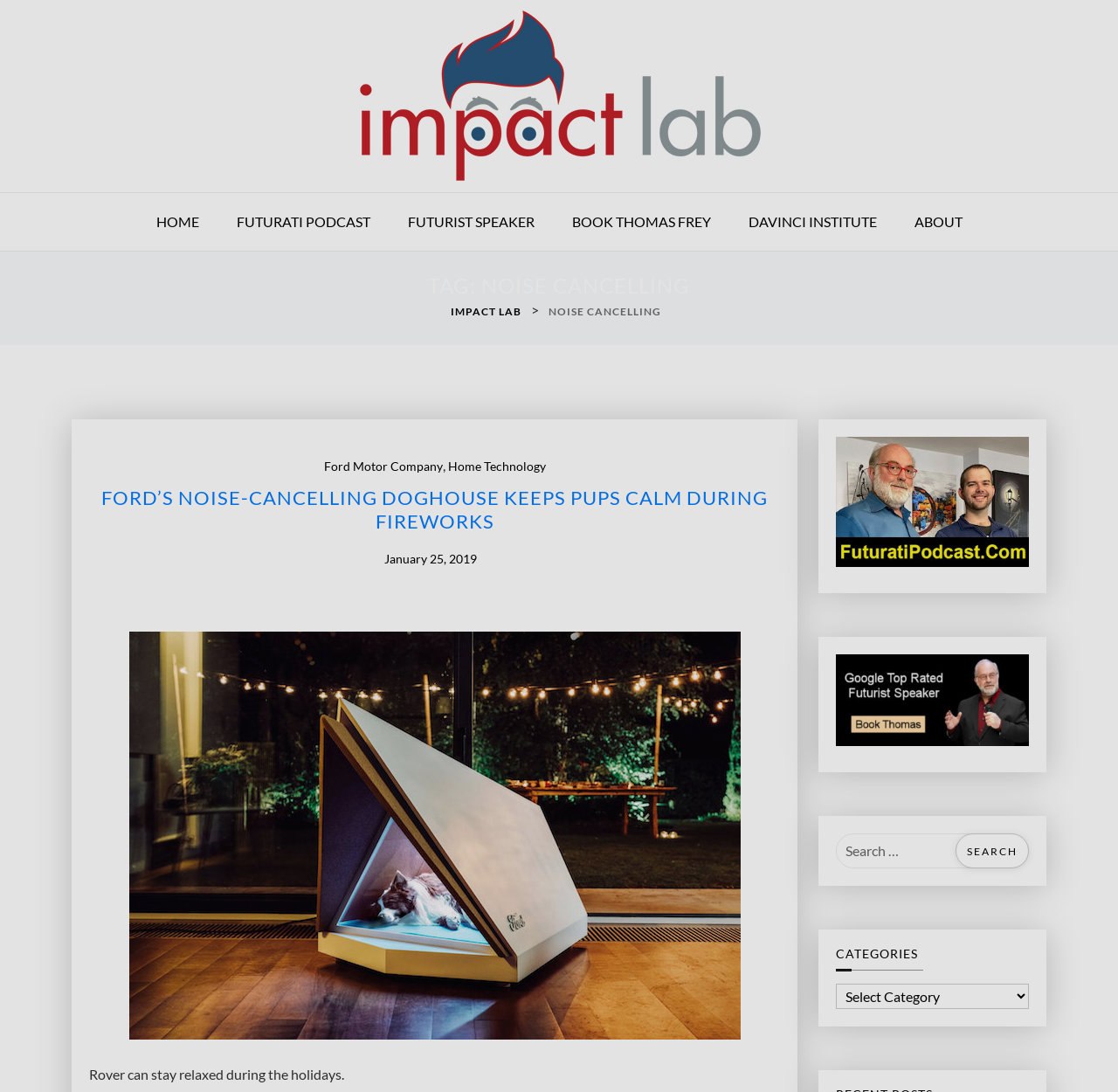Locate the UI element described by alt="Impact Lab" in the provided webpage screenshot. Return the bounding box coordinates in the format (top-left x, top-left y, bottom-right x, bottom-right y), ensuring all values are between 0 and 1.

[0.316, 0.008, 0.684, 0.168]